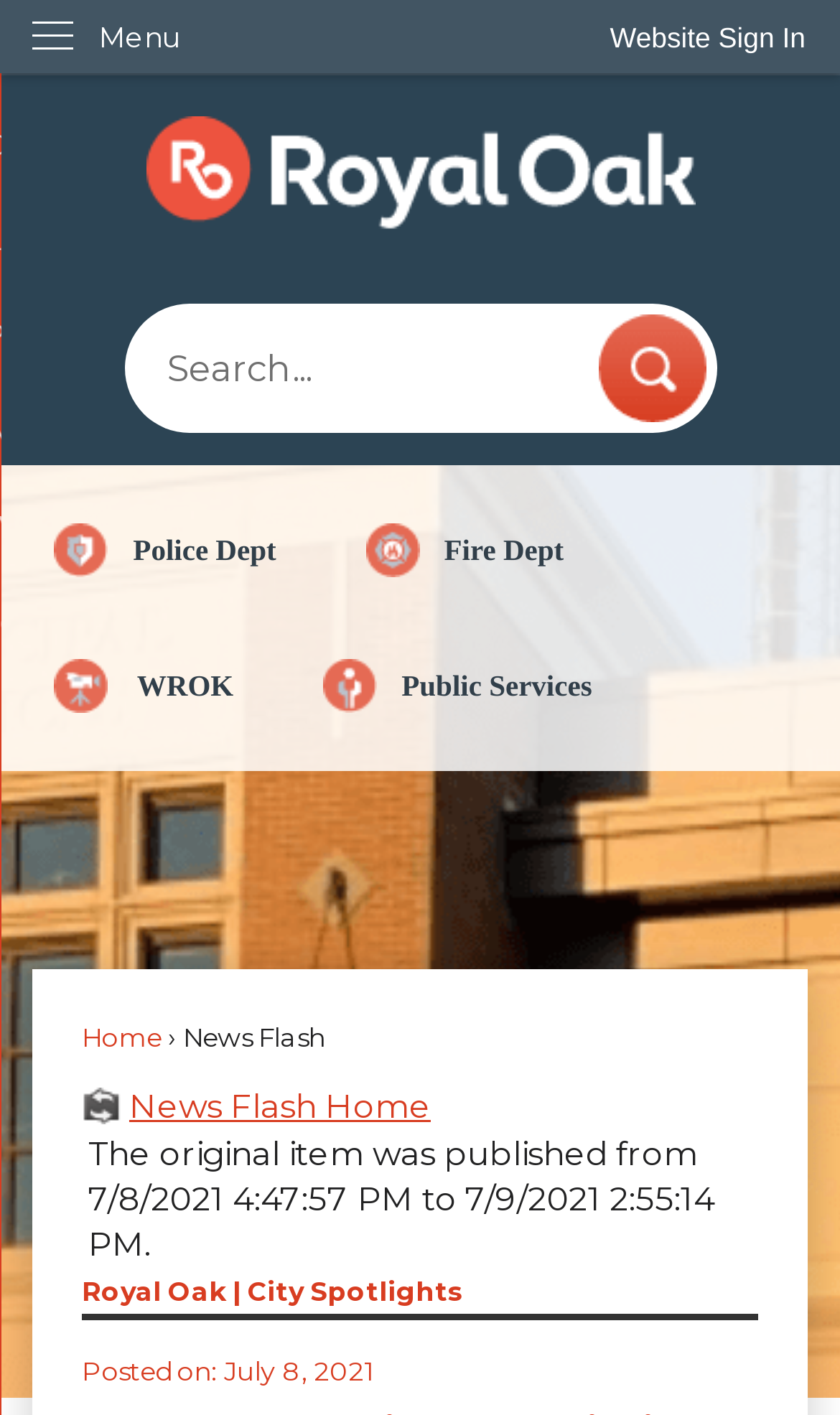Look at the image and write a detailed answer to the question: 
What are the departments listed on the webpage?

I found the list of departments by examining the links on the webpage. There are four links with distinct labels, which are 'Police Dept', 'Fire Dept', 'WROK', and 'Public Services'. These links are likely to lead to separate pages or sections of the website dedicated to each department.